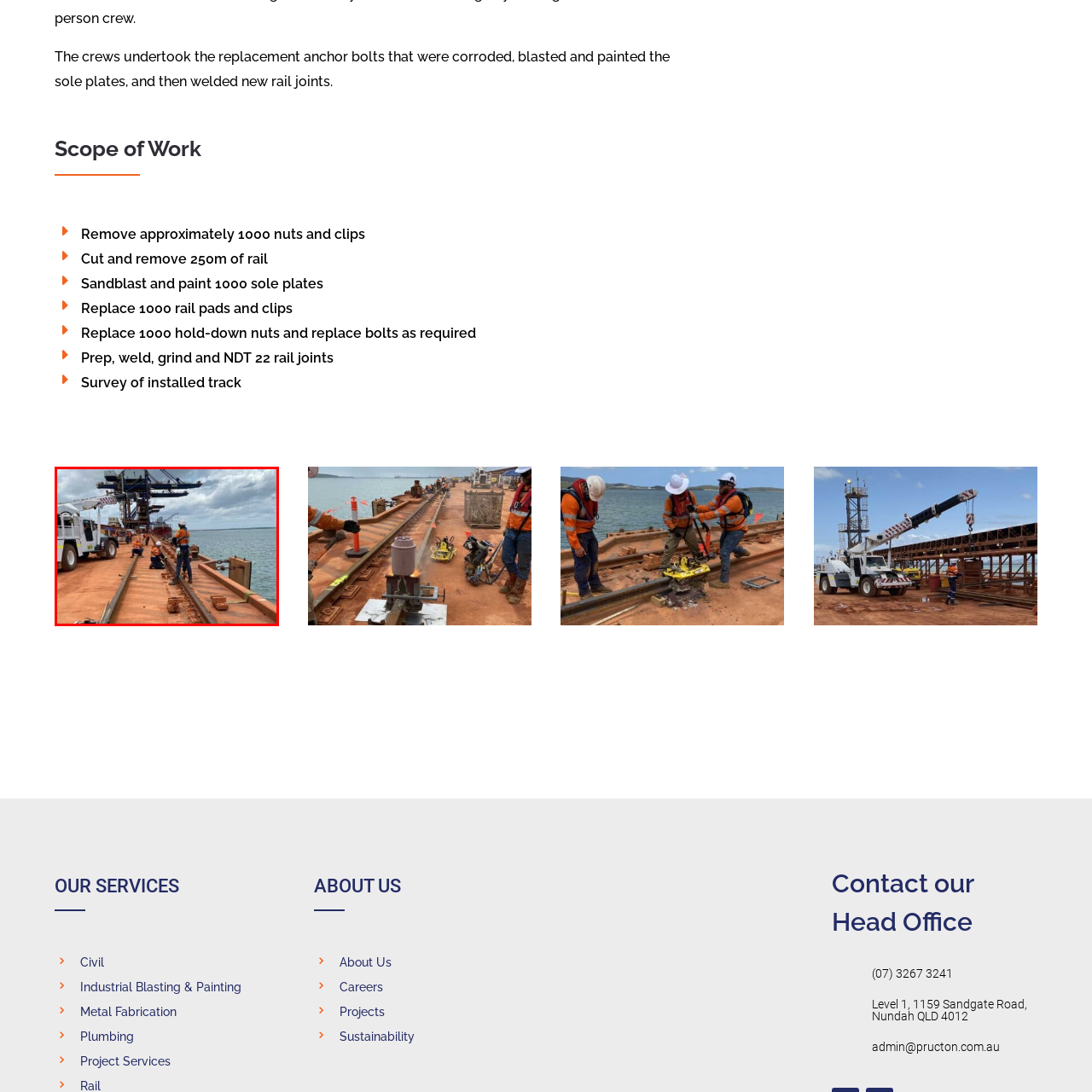Take a close look at the image outlined in red and answer the ensuing question with a single word or phrase:
What is the purpose of the truck nearby?

Transporting materials and equipment